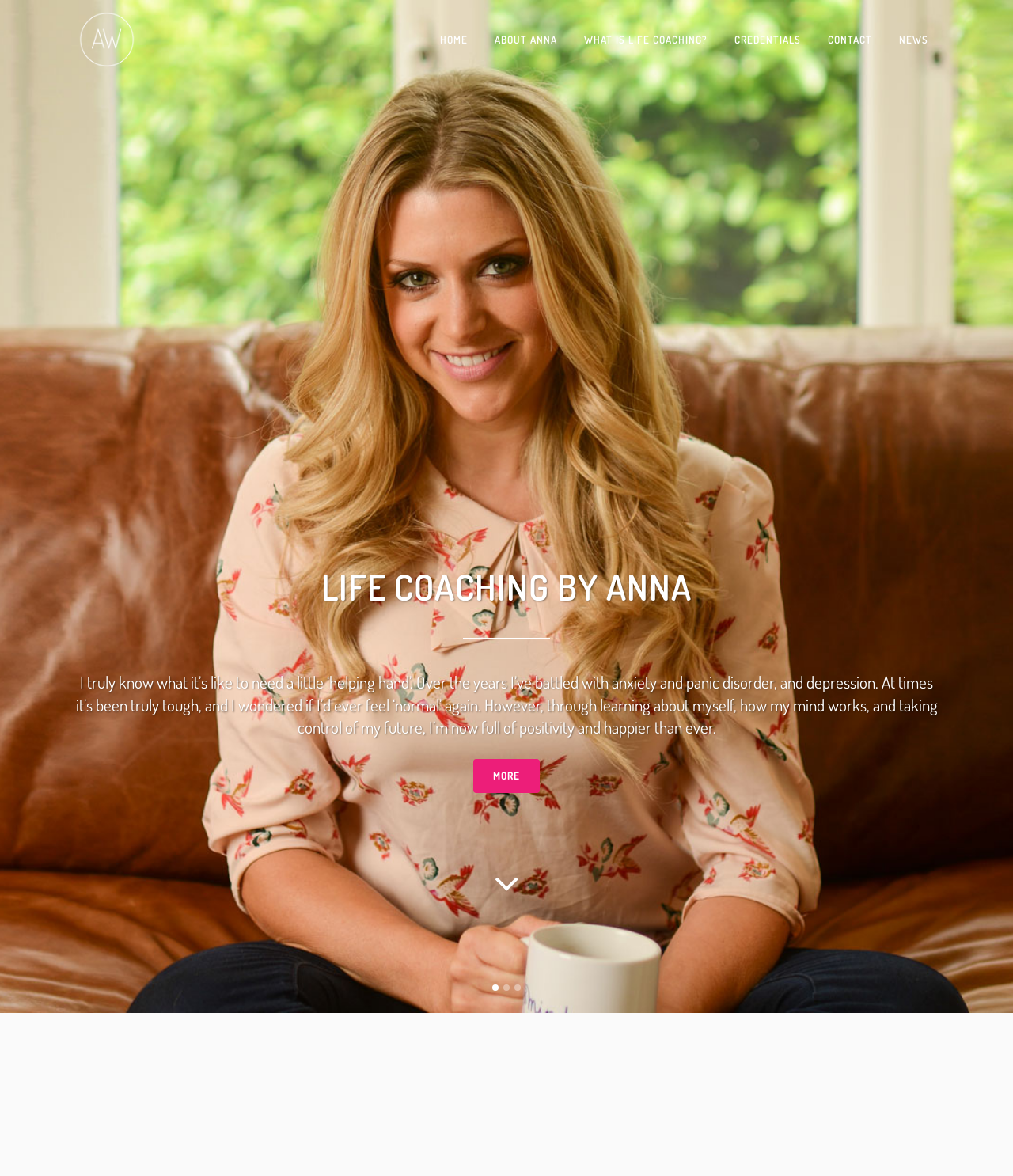What is the text above the social media links? Please answer the question using a single word or phrase based on the image.

Keep up to date with me socially via the following links